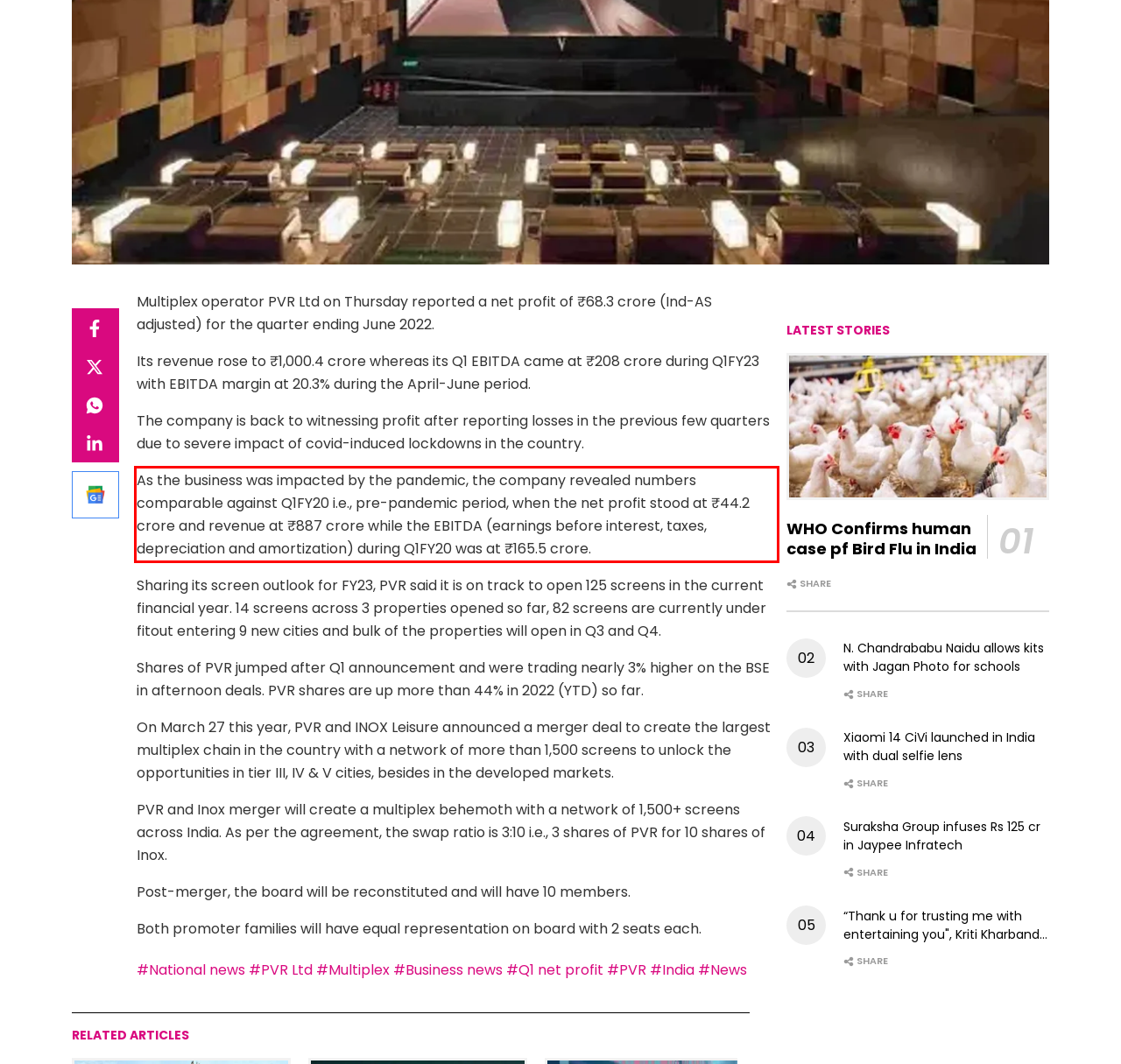You are presented with a screenshot containing a red rectangle. Extract the text found inside this red bounding box.

As the business was impacted by the pandemic, the company revealed numbers comparable against Q1FY20 i.e., pre-pandemic period, when the net profit stood at ₹44.2 crore and revenue at ₹887 crore while the EBITDA (earnings before interest, taxes, depreciation and amortization) during Q1FY20 was at ₹165.5 crore.